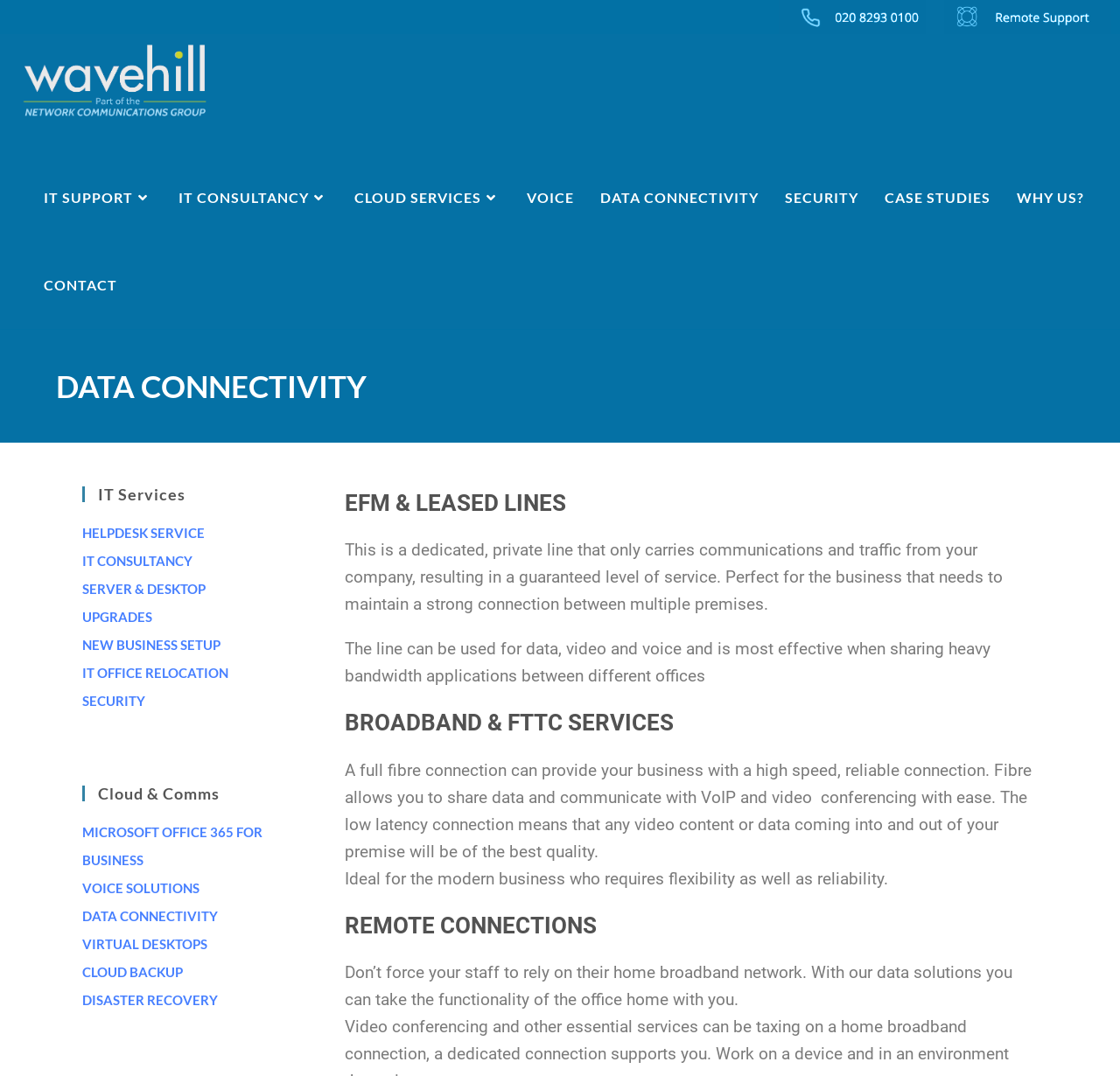Provide a one-word or short-phrase response to the question:
What is the purpose of a leased line?

Guaranteed level of service